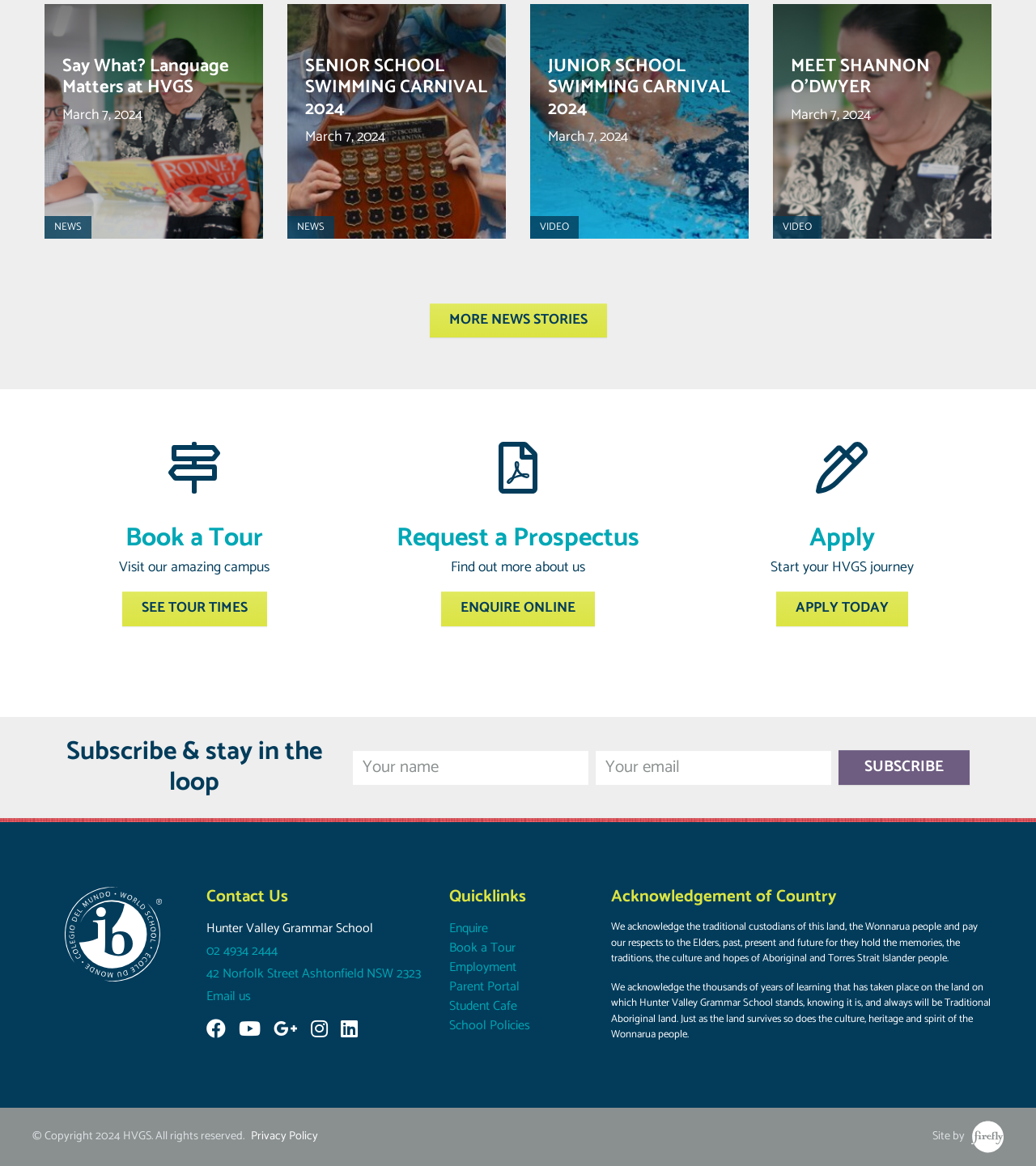Please determine the bounding box coordinates of the element's region to click for the following instruction: "Click on 'Book a Tour'".

[0.043, 0.378, 0.332, 0.478]